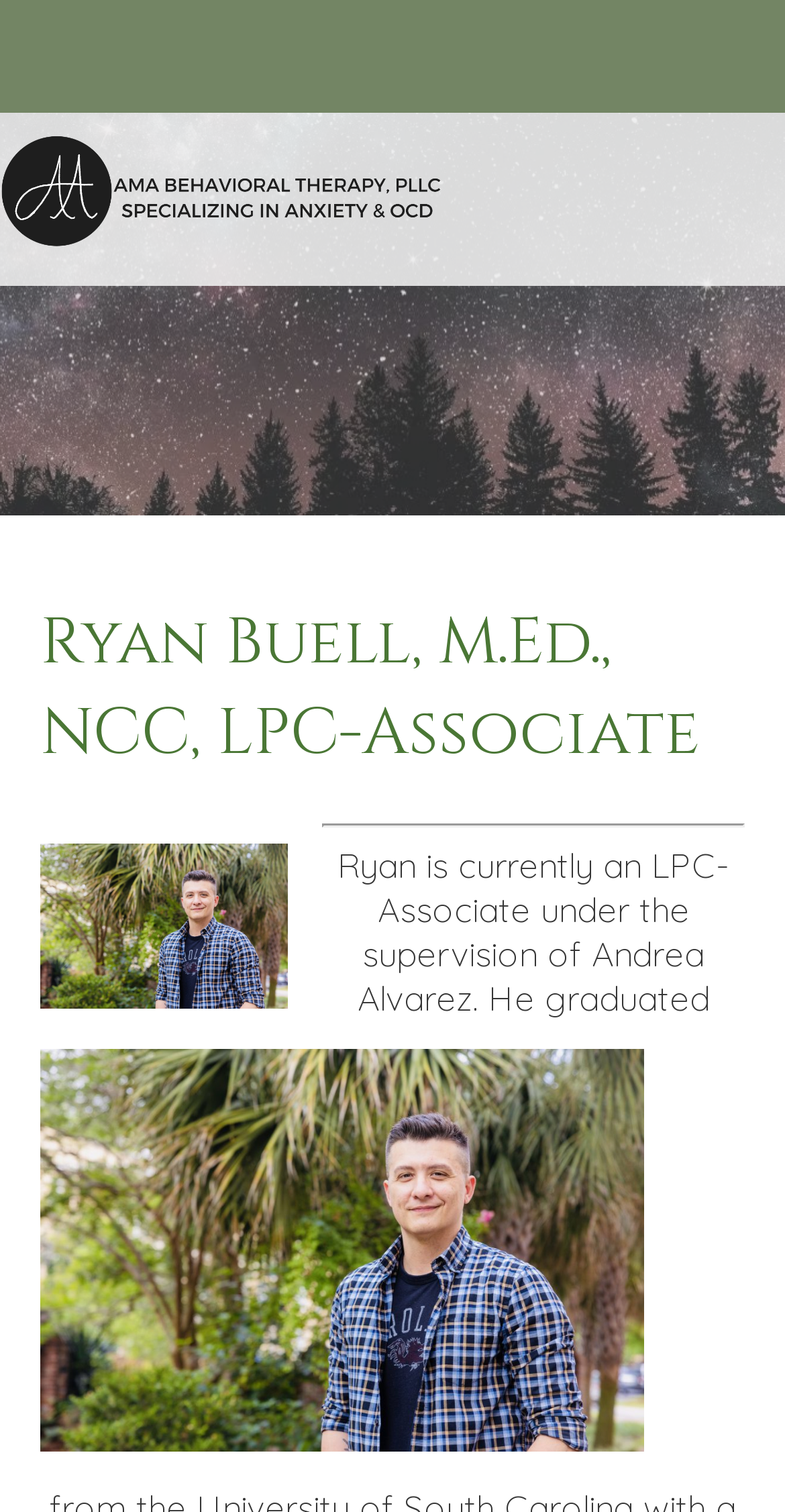How many images are on the webpage?
Based on the image, give a one-word or short phrase answer.

3